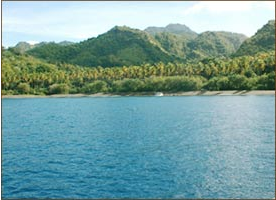What type of trees line the bay?
Provide a fully detailed and comprehensive answer to the question.

According to the caption, the bay is lined with vibrant palm trees, which adds to the serene and picturesque ambiance of the coastal scene.